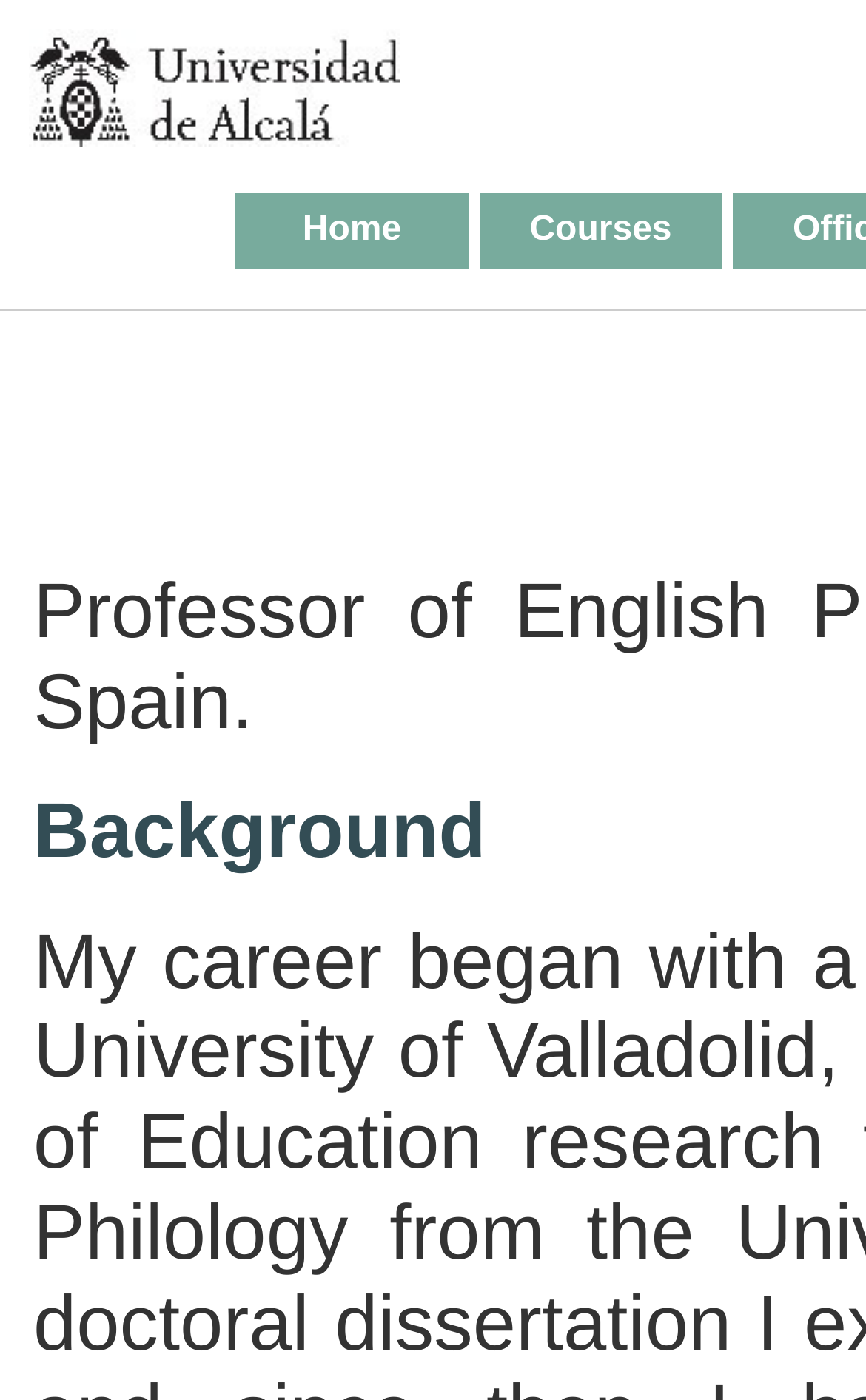Give a detailed account of the webpage.

The webpage is about Alberto Lázaro, and it appears to be a personal profile or portfolio page. At the top-left corner, there is a heading with a link that contains an image, which is likely a profile picture or a logo. 

Below the heading, there are two column headers, "Home" and "Courses", which are positioned side by side, with "Home" on the left and "Courses" on the right. Each column header has a corresponding link below it, with the same text as the header. The links are centered below their respective headers.